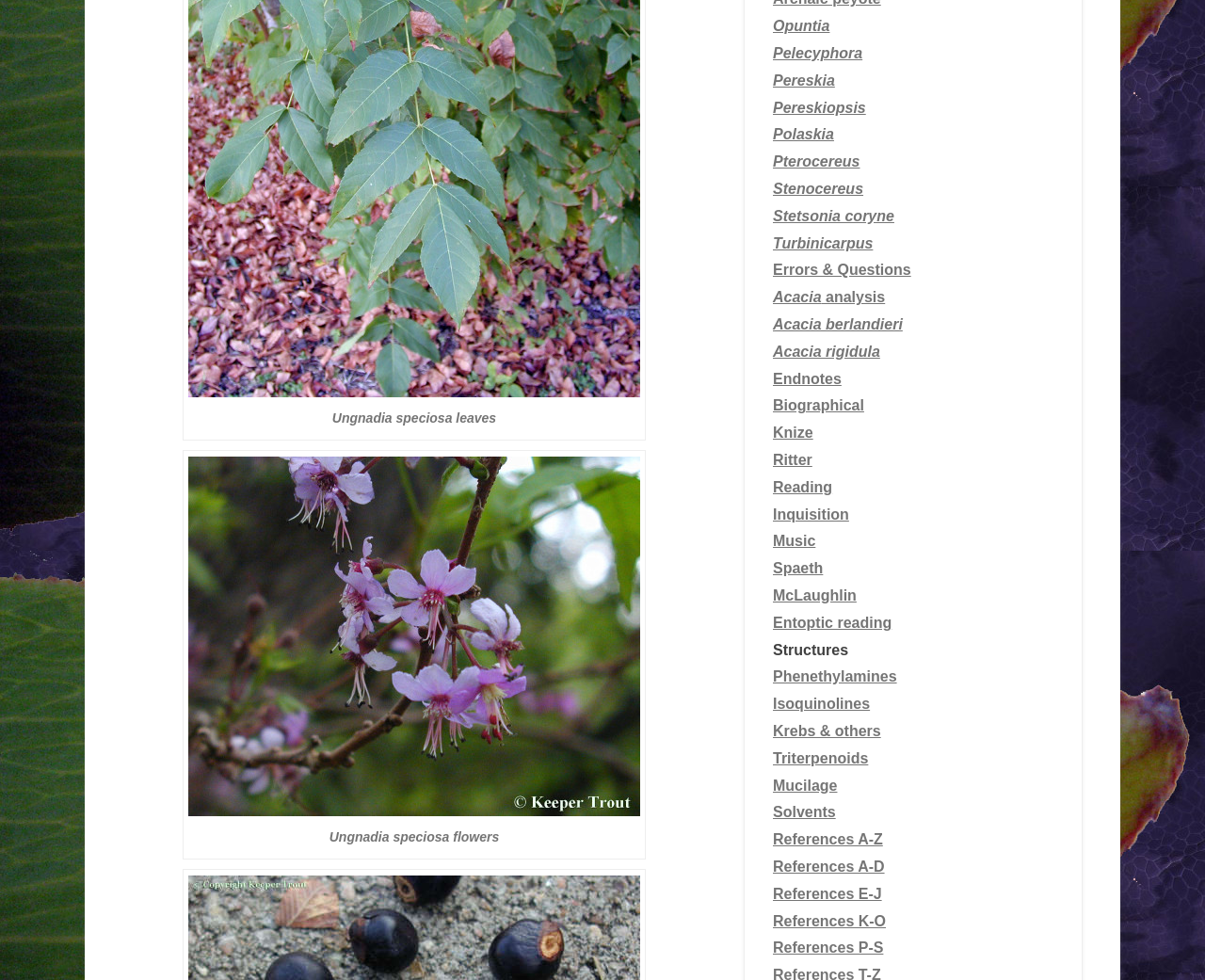Please answer the following question as detailed as possible based on the image: 
What is the main topic of the webpage?

Based on the links and image on the webpage, it appears to be about cacti and plants, with specific species and categories listed.